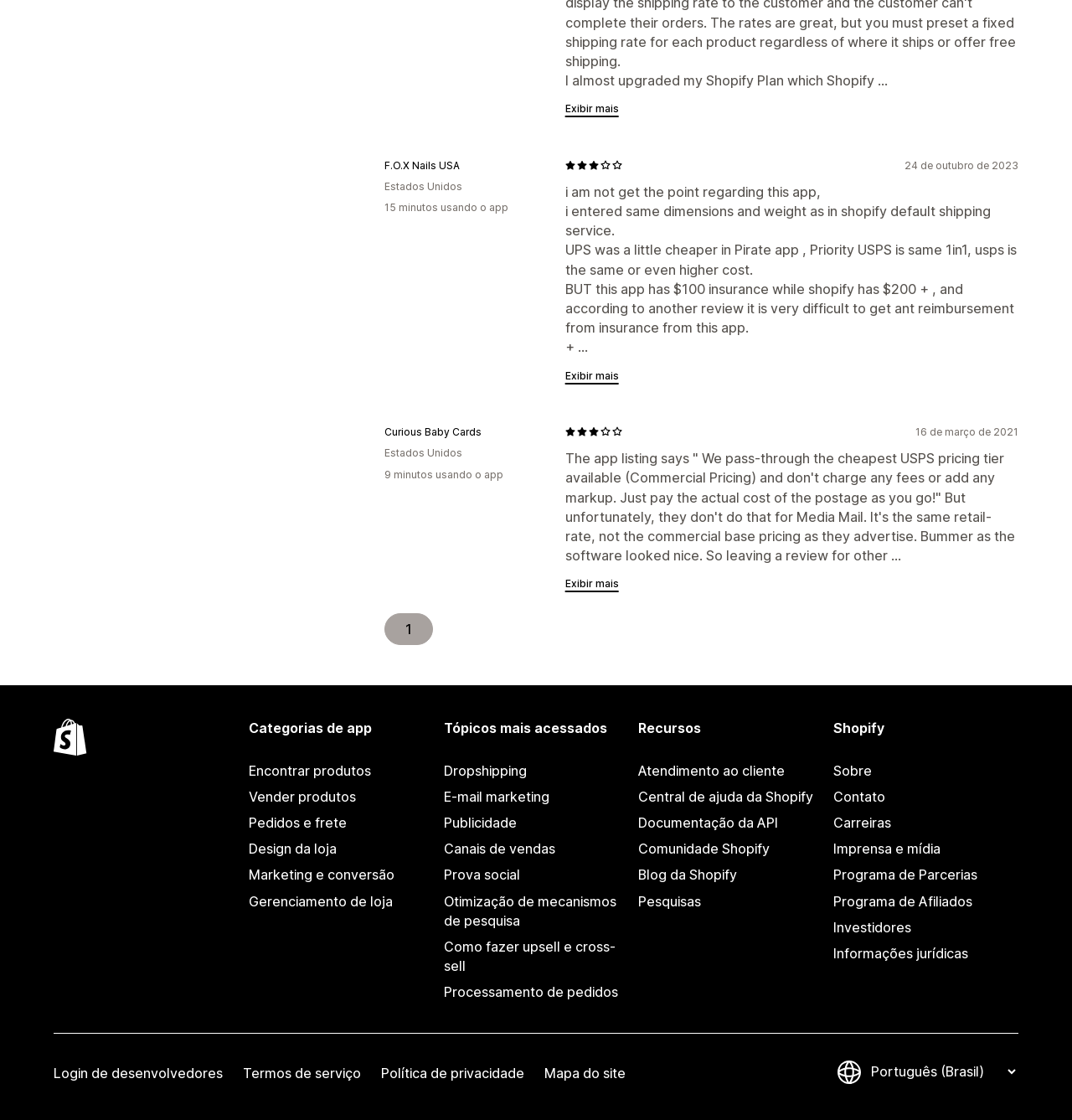Locate the bounding box of the UI element defined by this description: "0Likes". The coordinates should be given as four float numbers between 0 and 1, formatted as [left, top, right, bottom].

None